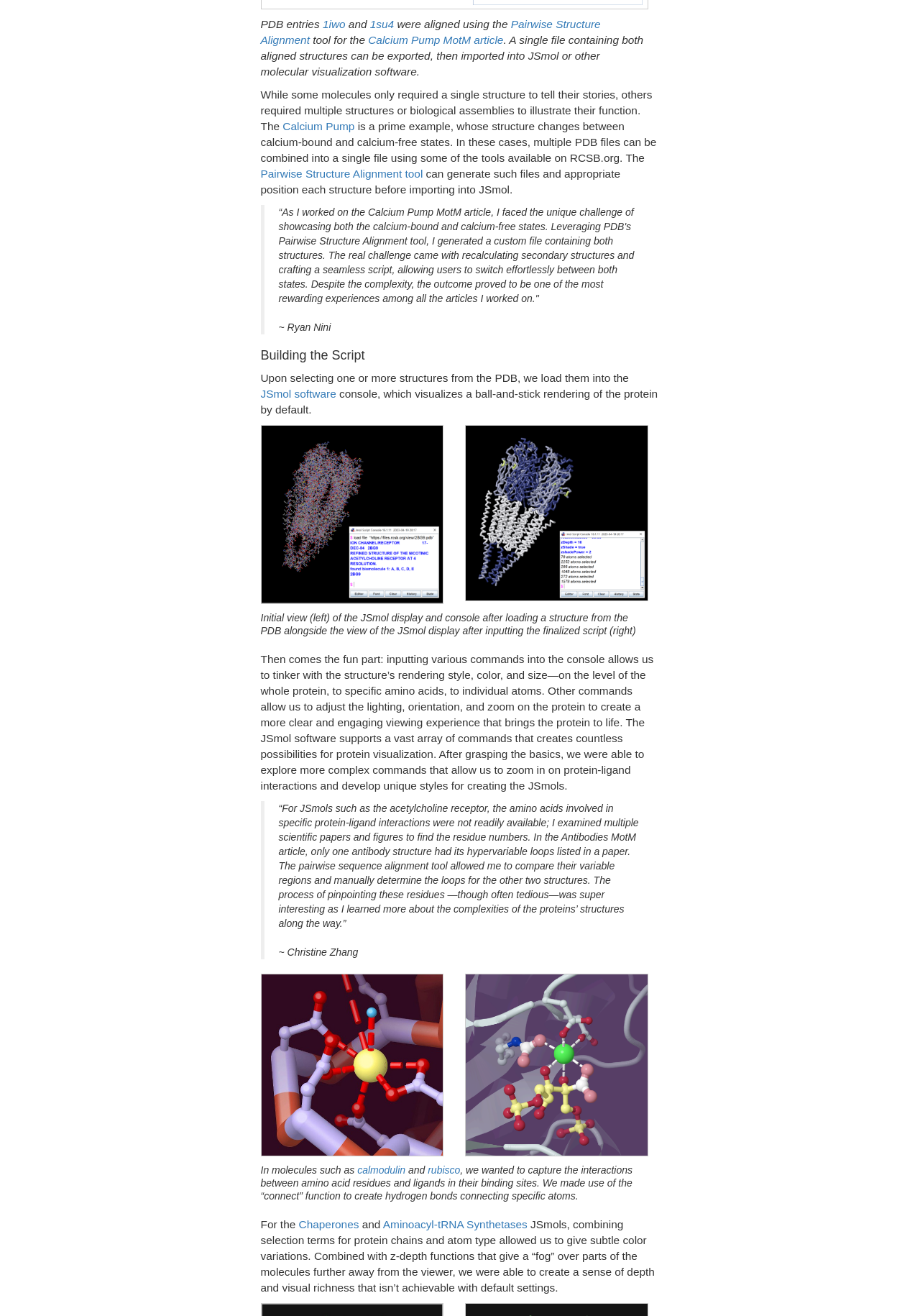Show the bounding box coordinates of the region that should be clicked to follow the instruction: "Click the 'Calcium Pump' link."

[0.307, 0.091, 0.385, 0.1]